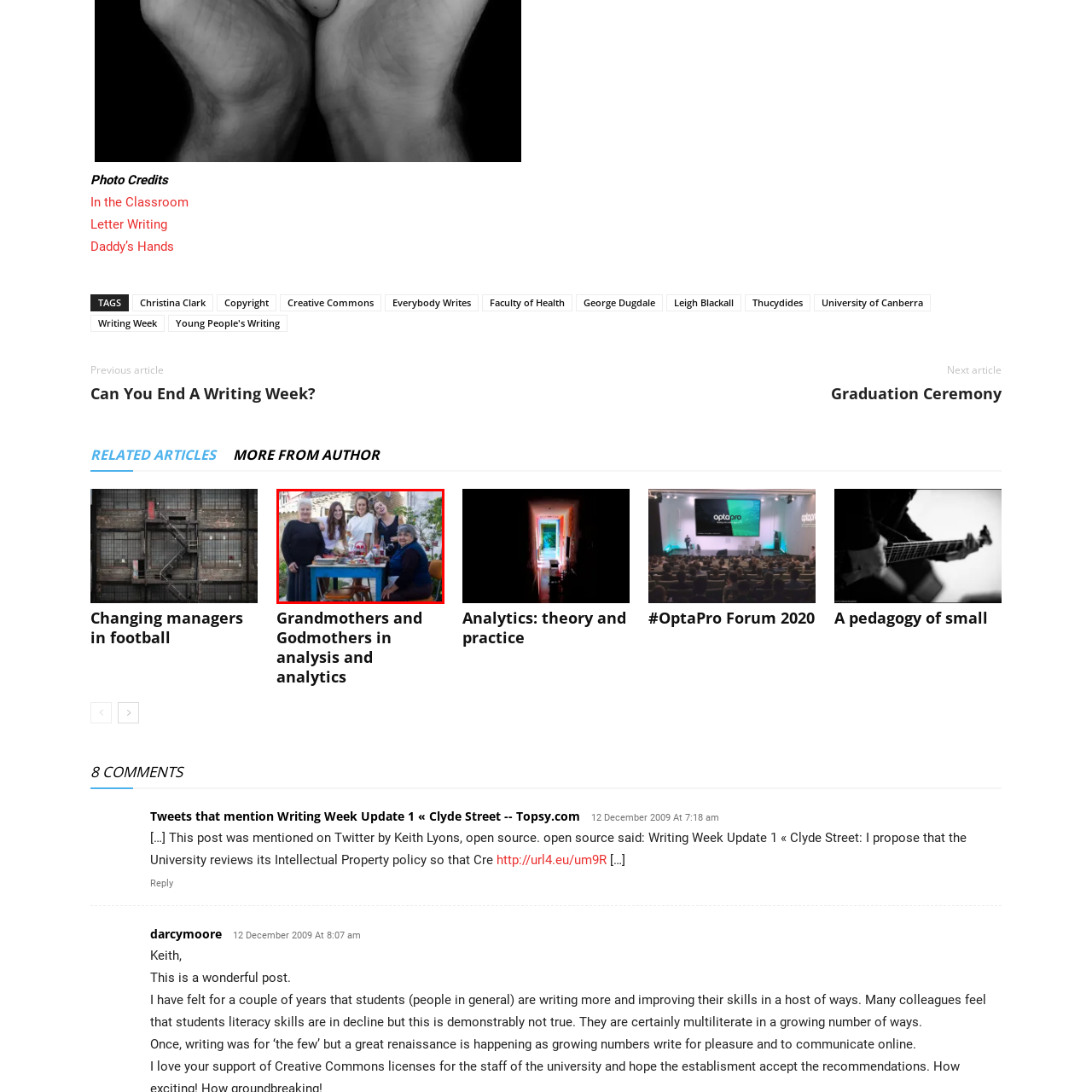What is the atmosphere of the scene?
Direct your attention to the image encased in the red bounding box and answer the question thoroughly, relying on the visual data provided.

The caption describes the atmosphere as warm and inviting, with the women displaying joyful expressions, and the table adorned with food and drinks, all of which contribute to a cheerful atmosphere.